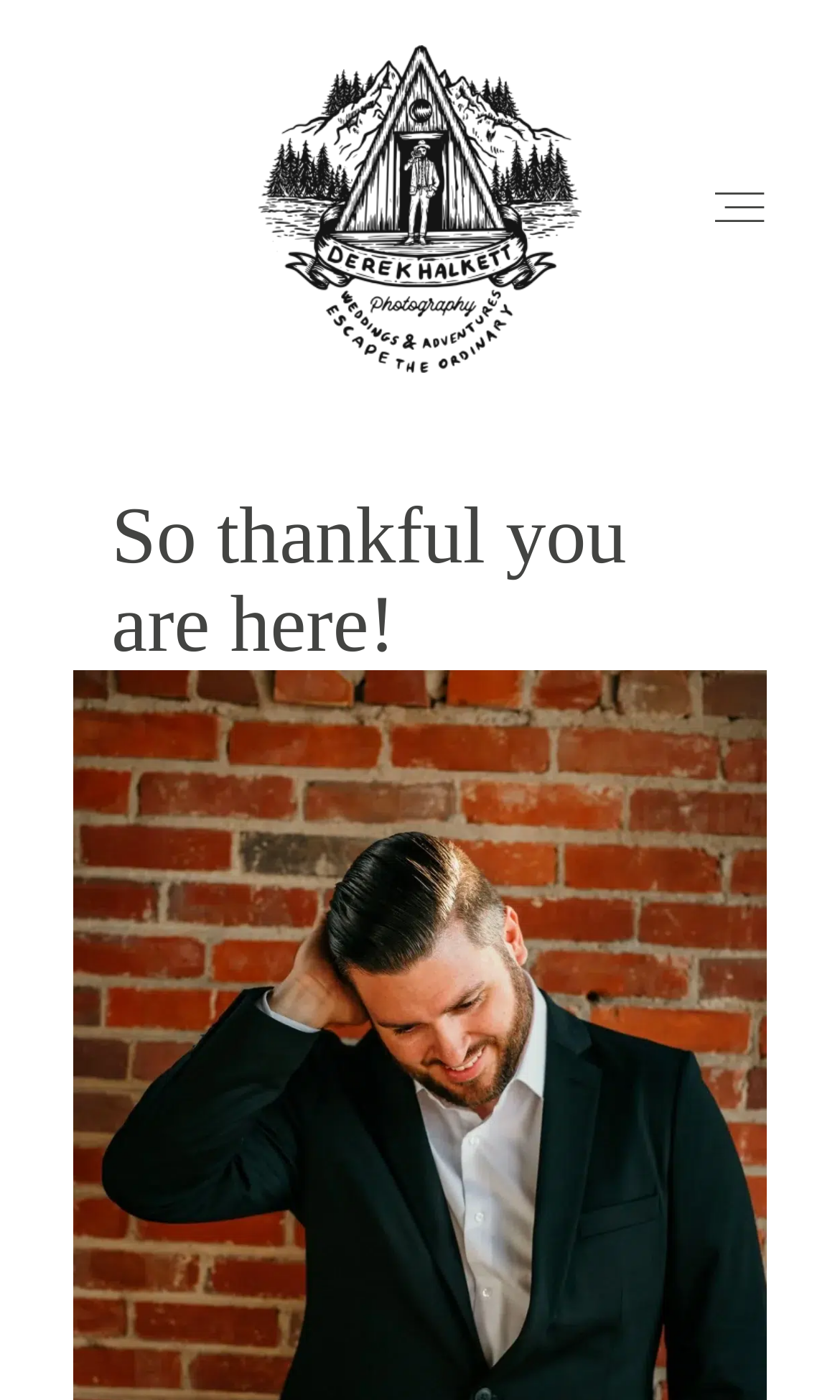Describe all significant elements and features of the webpage.

The webpage is about Derek Halkett Photography, a Smoky Mountain photographer based in Knoxville, Tennessee. At the top of the page, there is a header section that spans the entire width of the page. Within this section, there are two links with the same text "Derek Halkett Photography" and two images with the same description "Derek Halkett Photography", all of which are positioned side by side. 

Below the header section, there is a navigation menu that takes up most of the width of the page. The menu consists of six links: "HOME", "ABOUT", "PORTFOLIO", "PRICING", "BLOG", and "CONTACT", which are arranged vertically in a column. 

To the right of the navigation menu, there is a static text element that reads "So thankful you are here!", which is positioned near the top of the page.